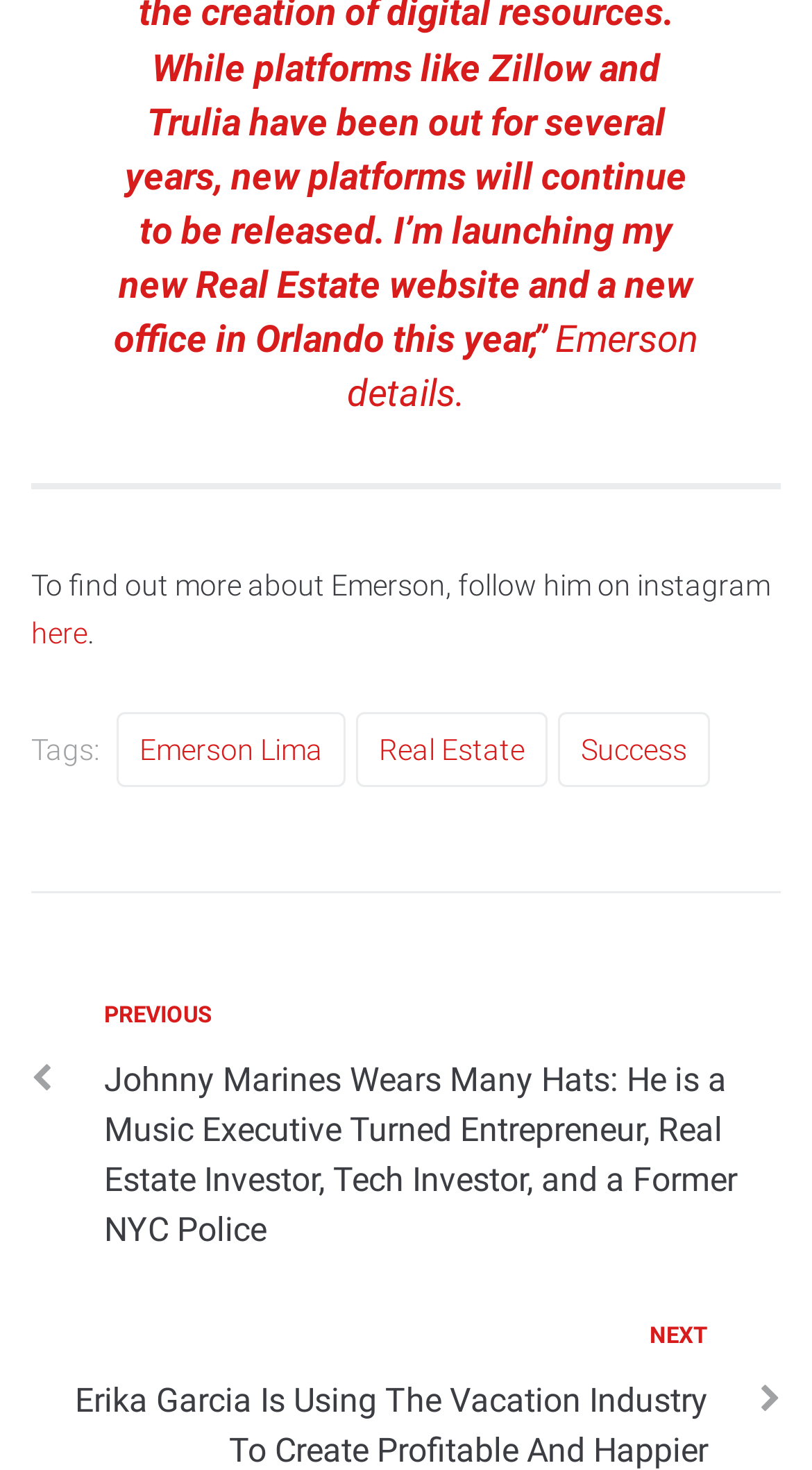Analyze the image and give a detailed response to the question:
What type of investor is Johnny Marines?

The heading 'Johnny Marines Wears Many Hats: He is a Music Executive Turned Entrepreneur, Real Estate Investor, Tech Investor, and a Former NYC Police' mentions that Johnny Marines is a Real Estate Investor, among other things.